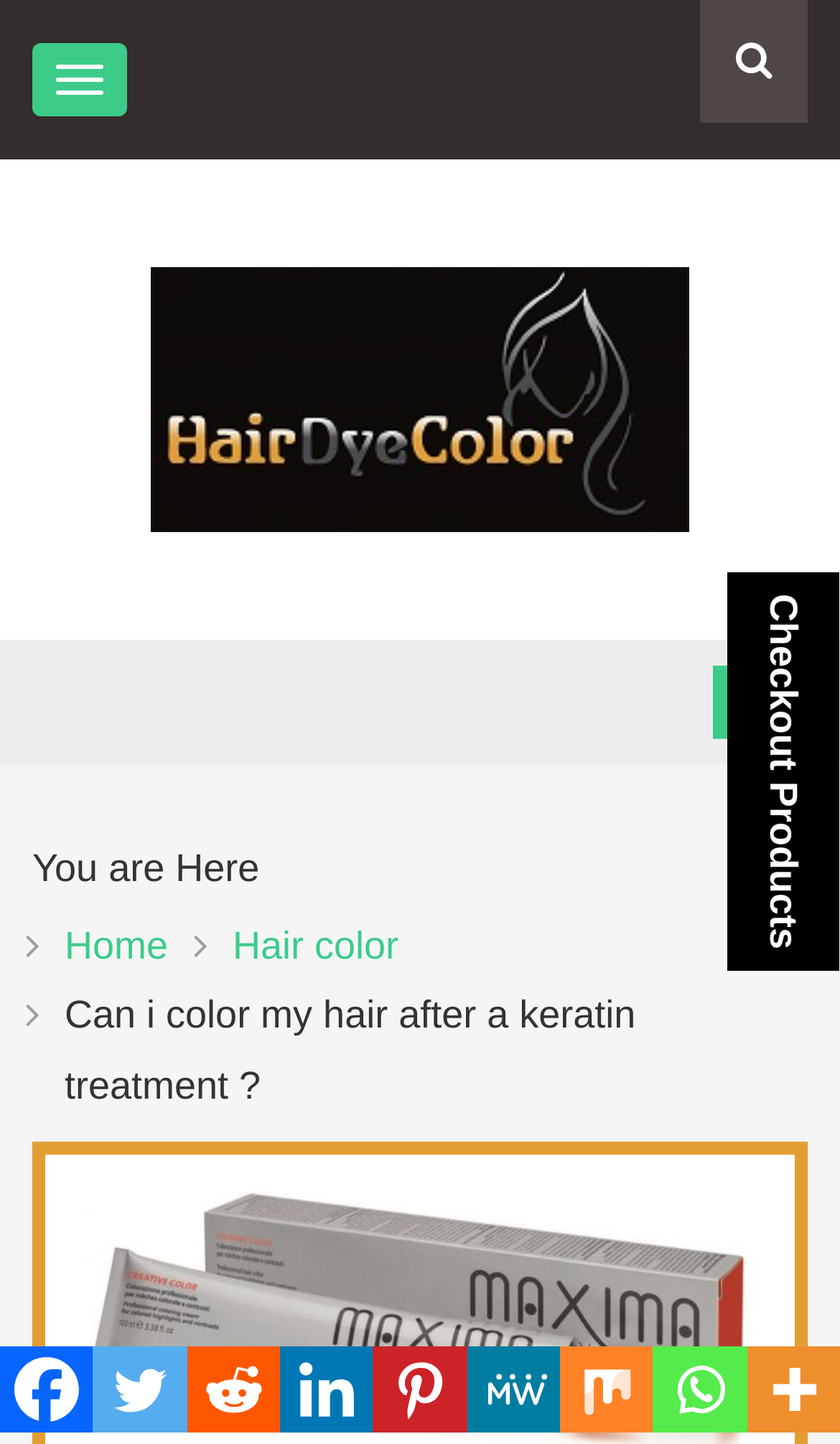Please identify the bounding box coordinates of the clickable region that I should interact with to perform the following instruction: "Click the 'Home' breadcrumb". The coordinates should be expressed as four float numbers between 0 and 1, i.e., [left, top, right, bottom].

[0.077, 0.631, 0.2, 0.679]